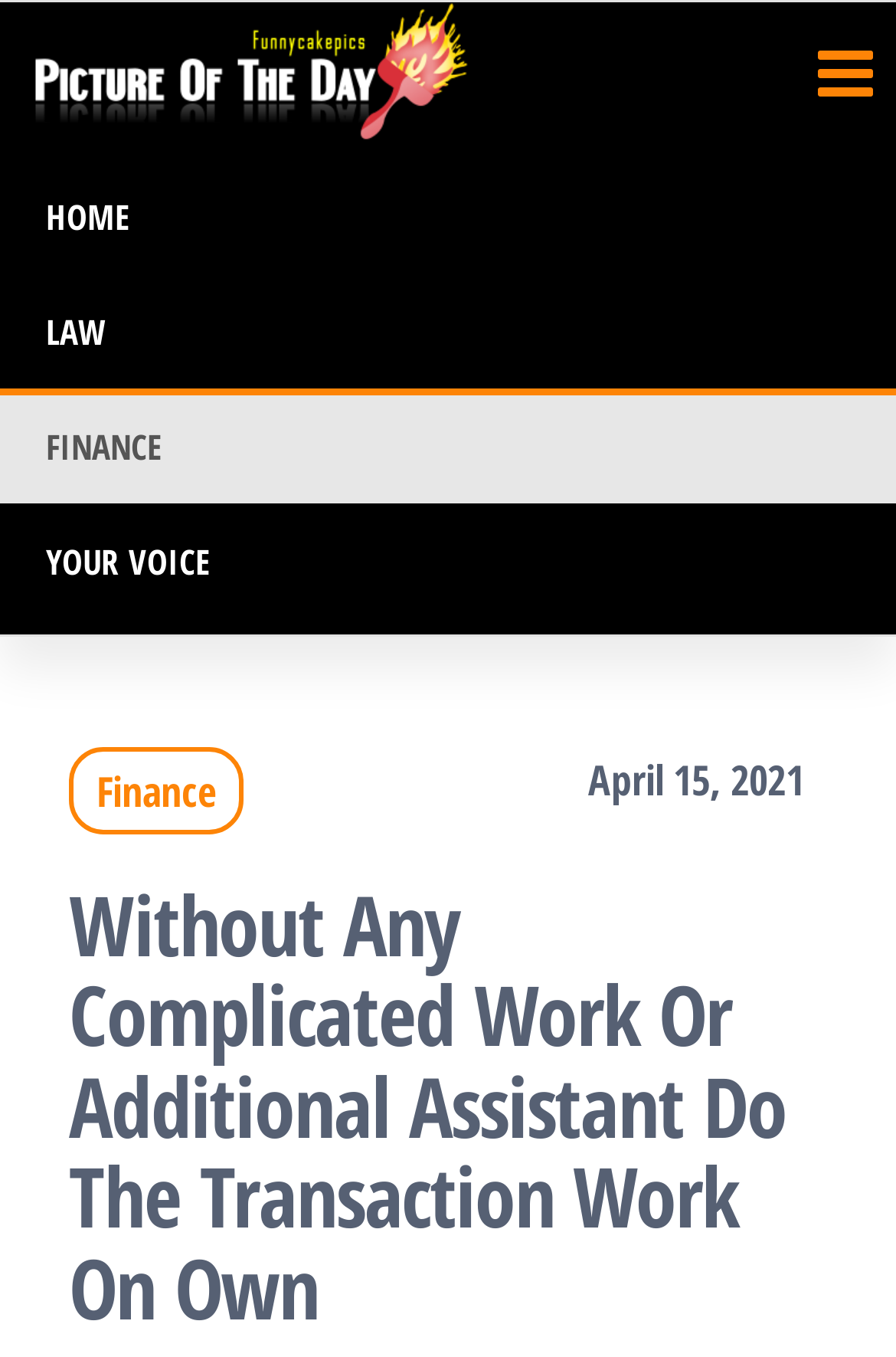Write an exhaustive caption that covers the webpage's main aspects.

The webpage appears to be a blog or news article page, with a focus on finance and law-related topics. At the top left of the page, there is a logo or icon with the text "Funnycakepics – Picture Of The Day", which is also a clickable link. Below this, there is a horizontal navigation menu with four links: "HOME", "LAW", "FINANCE", and "YOUR VOICE". 

The main content of the page is divided into sections, with a prominent section on the right side of the page, taking up about half of the screen width. This section has a link to "Finance" and a static text element displaying the date "April 15, 2021". 

There is also a small link at the top right corner of the page, but its text is not specified. The page's title, "Without Any Complicated Work Or Additional Assistant Do The Transaction Work On Own", suggests that the content may be related to international business transactions and the importance of having a global account.